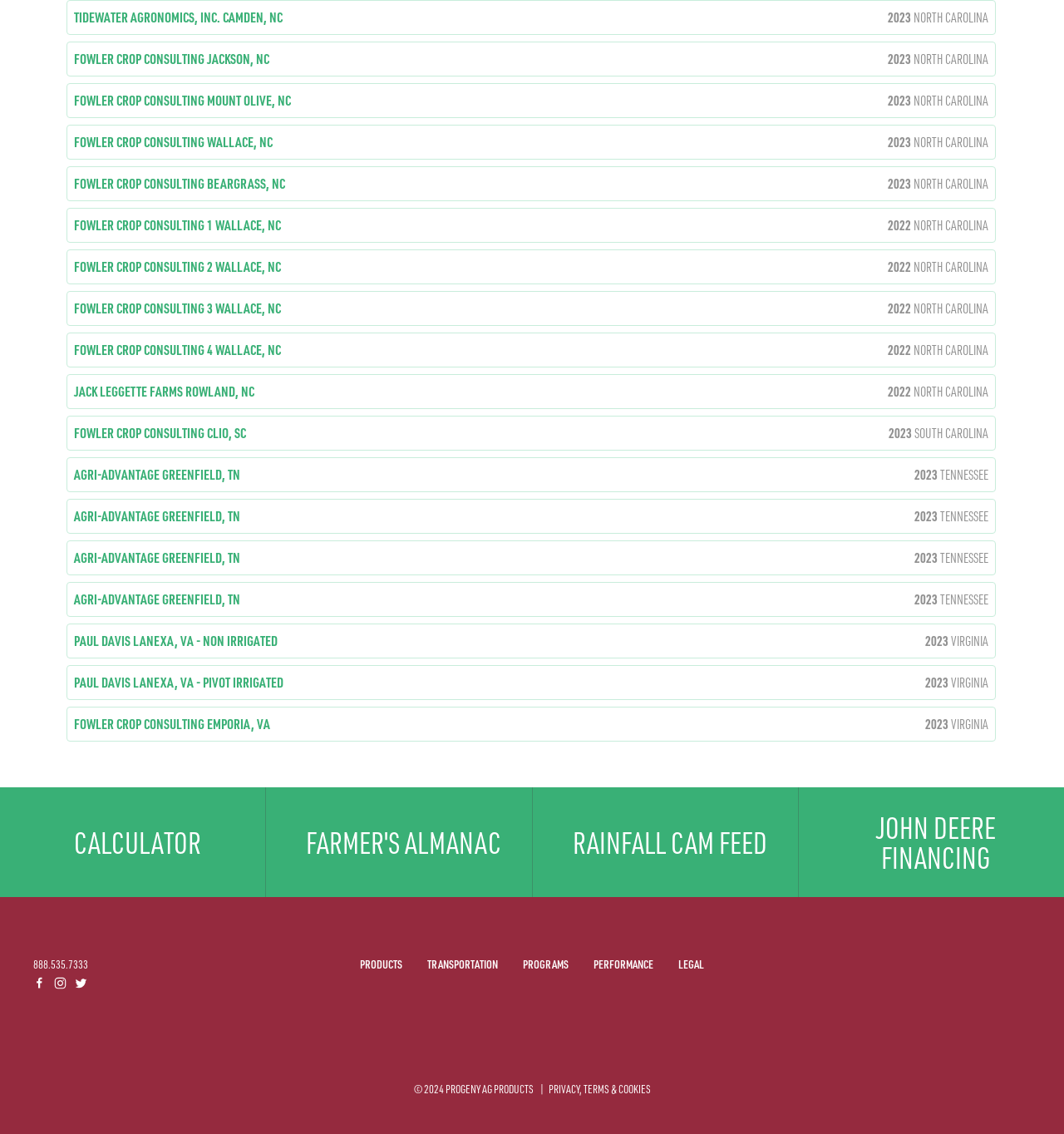Locate the bounding box coordinates of the element to click to perform the following action: 'Go to PRODUCTS'. The coordinates should be given as four float values between 0 and 1, in the form of [left, top, right, bottom].

[0.338, 0.842, 0.378, 0.858]